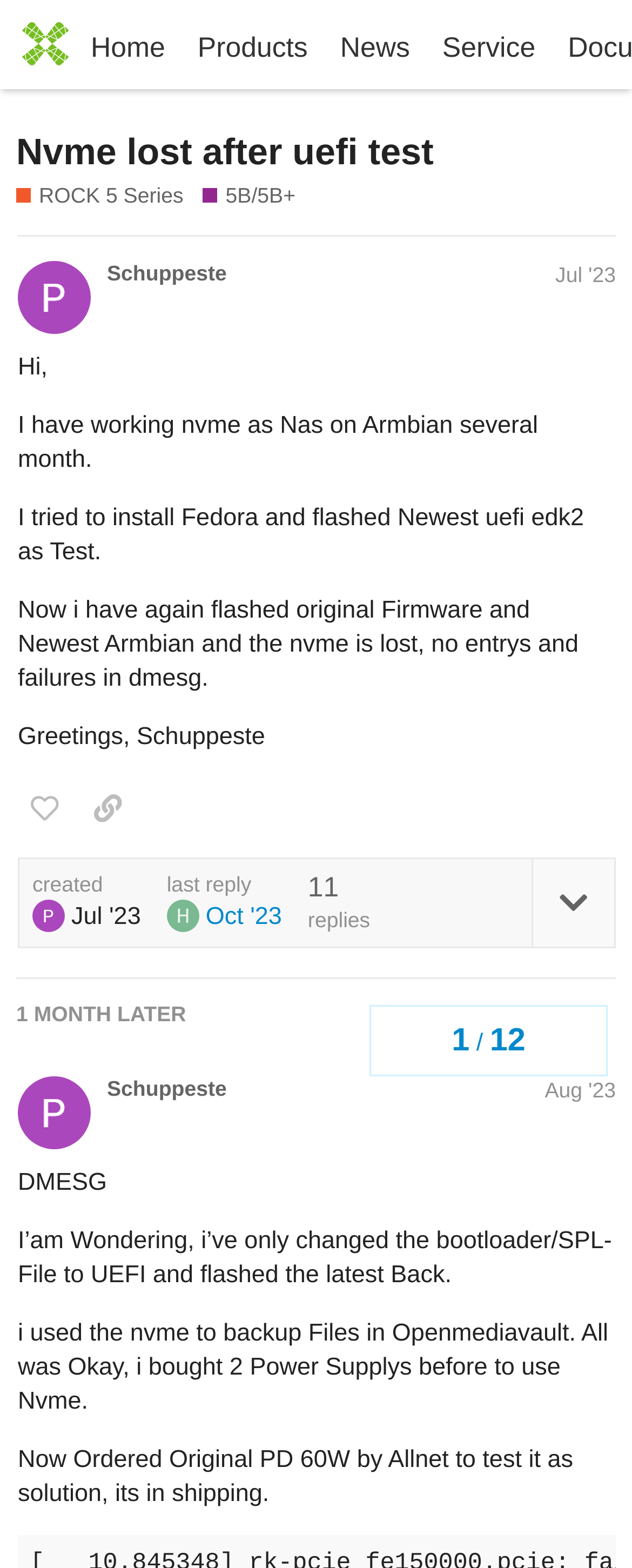Find the bounding box coordinates for the area that must be clicked to perform this action: "Click on the 'like this post' button".

[0.028, 0.496, 0.113, 0.536]